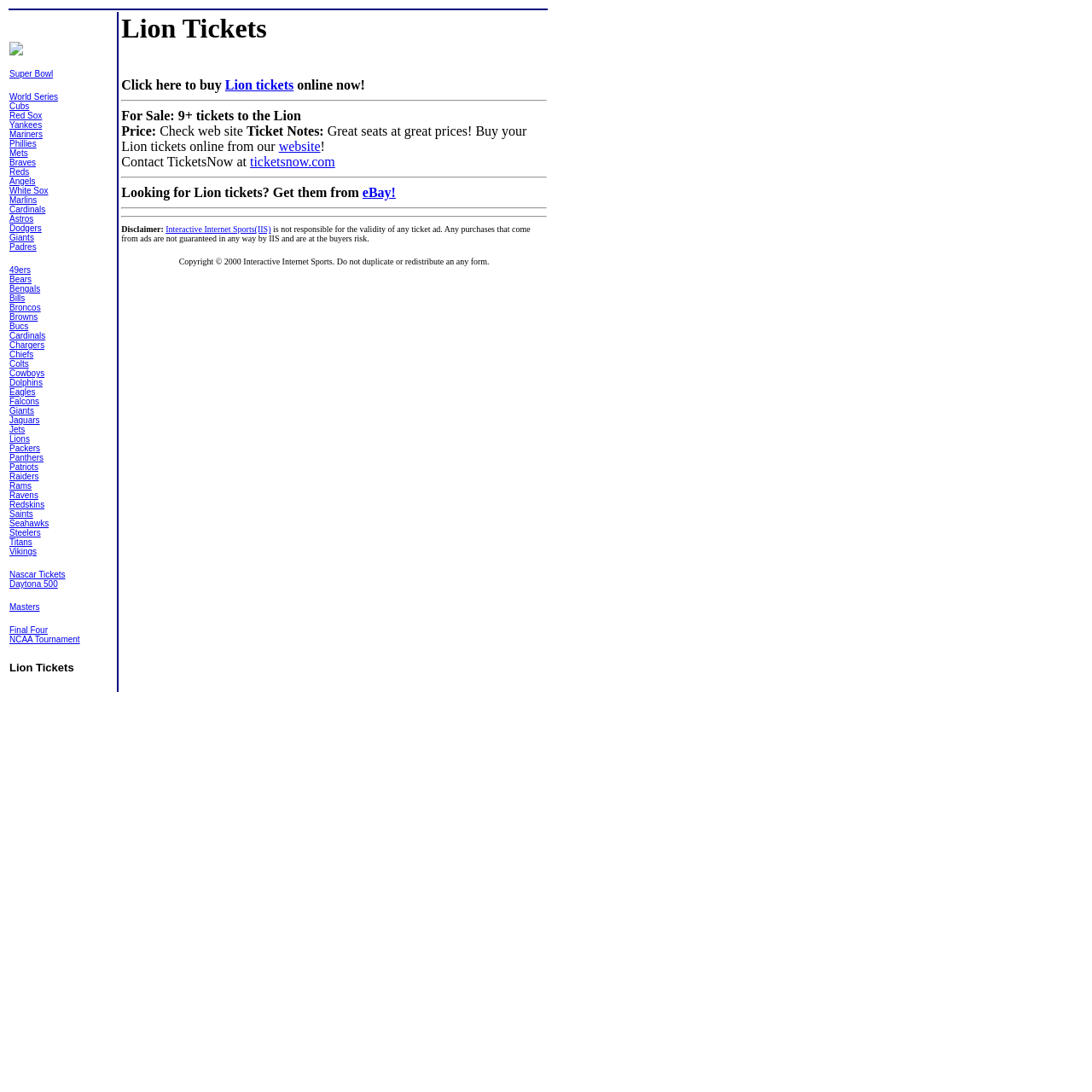What other sports events are mentioned on the webpage?
Utilize the information in the image to give a detailed answer to the question.

In addition to Lion tickets, the webpage also mentions other sports events such as the Super Bowl, World Series, and NCAA Tournament, among others. These events are listed as links on the webpage, suggesting that tickets may be available for these events as well.